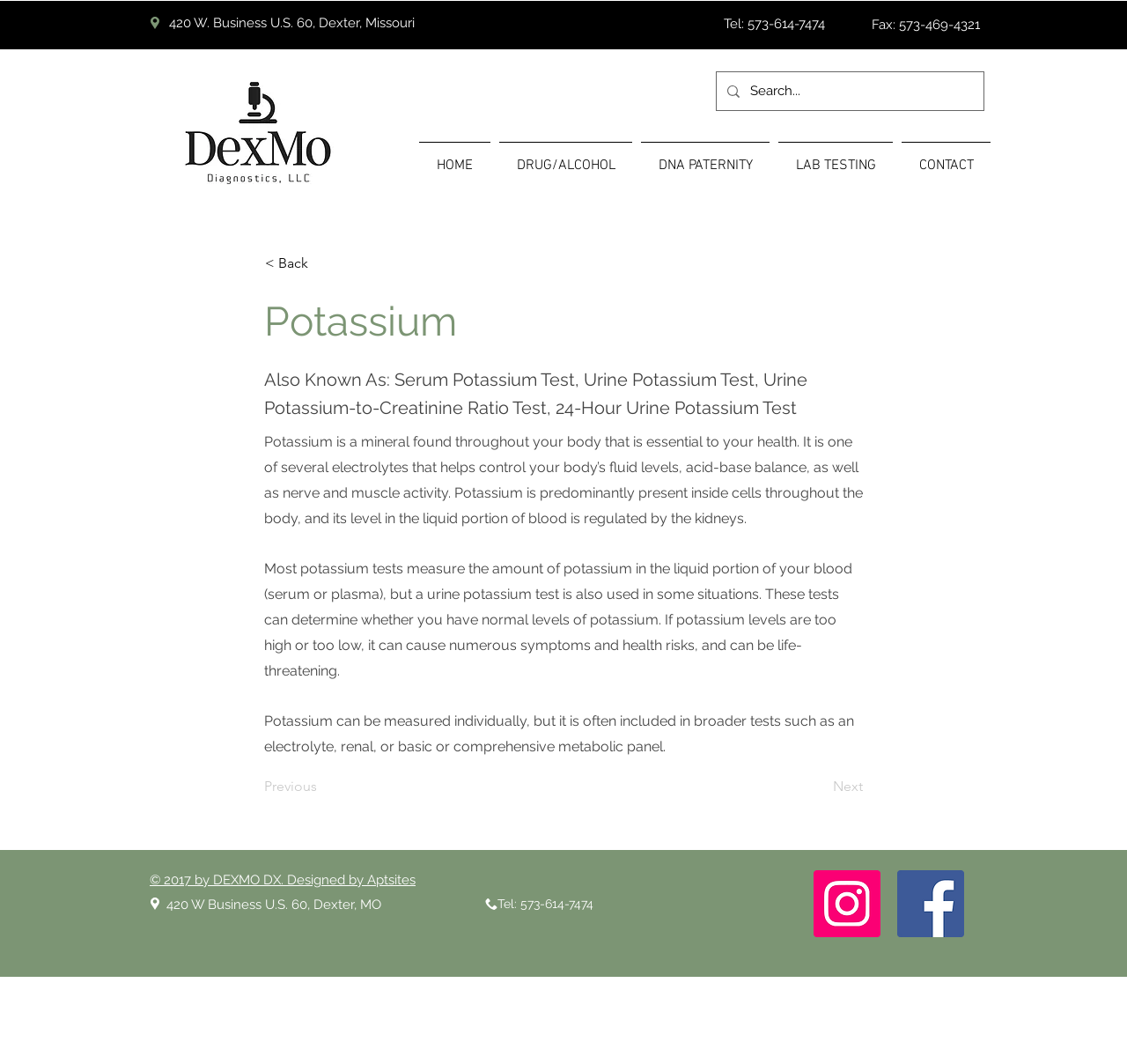Give a full account of the webpage's elements and their arrangement.

The webpage is about Potassium, a mineral essential for human health. At the top, there is a section with the address "420 W. Business U.S. 60, Dexter, Missouri" and contact information "Tel: 573-614-7474" and "Fax: 573-469-4321". 

Below this section, there is a search bar with a magnifying glass icon and a text input field. To the right of the search bar, there is a navigation menu with links to "HOME", "DRUG/ALCOHOL", "DNA PATERNITY", "LAB TESTING", and "CONTACT".

The main content of the webpage is divided into sections. At the top, there is a heading "Potassium" and a button "< Back". Below the heading, there are three paragraphs of text that describe what potassium is, its importance, and how it is measured. 

To the right of the paragraphs, there are two disabled buttons, "Previous" and "Next". At the bottom of the main content section, there is a copyright notice "© 2017 by DEXMO DX. Designed by Aptsites" and a social bar with links to Instagram and Facebook, each represented by an icon. The webpage also has a footer section with the address and contact information repeated.